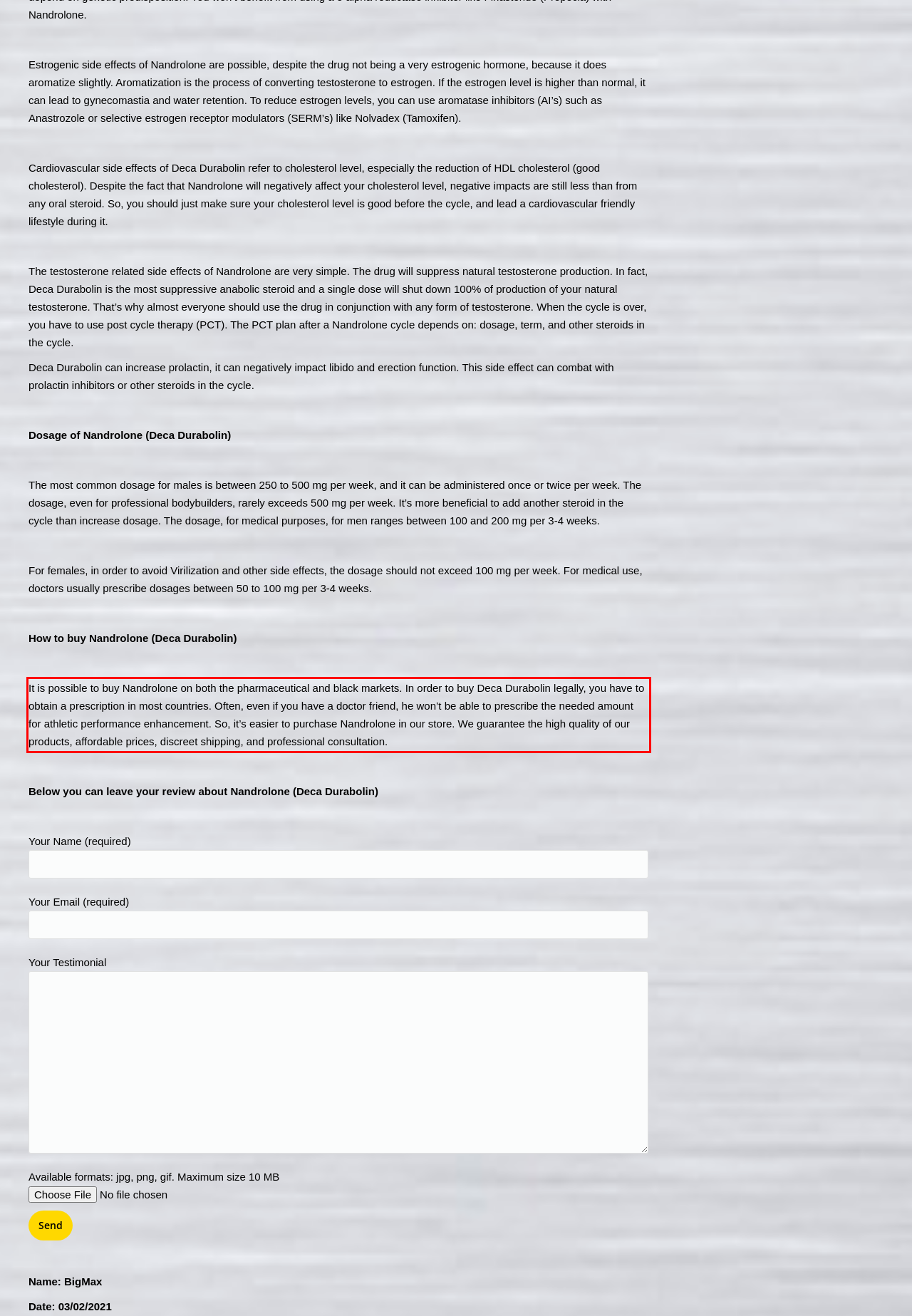The screenshot provided shows a webpage with a red bounding box. Apply OCR to the text within this red bounding box and provide the extracted content.

It is possible to buy Nandrolone on both the pharmaceutical and black markets. In order to buy Deca Durabolin legally, you have to obtain a prescription in most countries. Often, even if you have a doctor friend, he won’t be able to prescribe the needed amount for athletic performance enhancement. So, it’s easier to purchase Nandrolone in our store. We guarantee the high quality of our products, affordable prices, discreet shipping, and professional consultation.